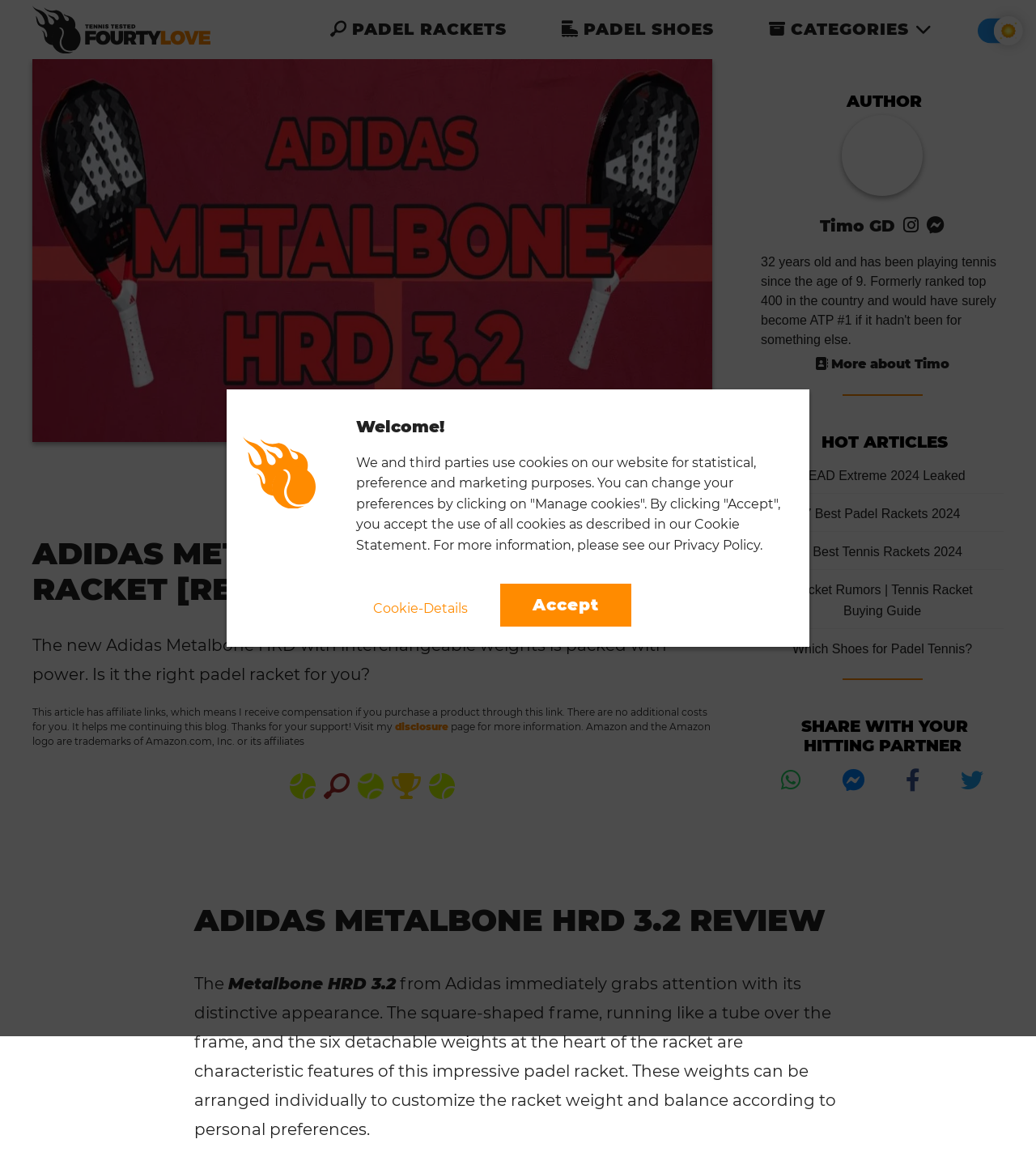Determine the bounding box coordinates of the clickable region to carry out the instruction: "Check the 'HEAD Extreme 2024 Leaked' article".

[0.771, 0.401, 0.932, 0.413]